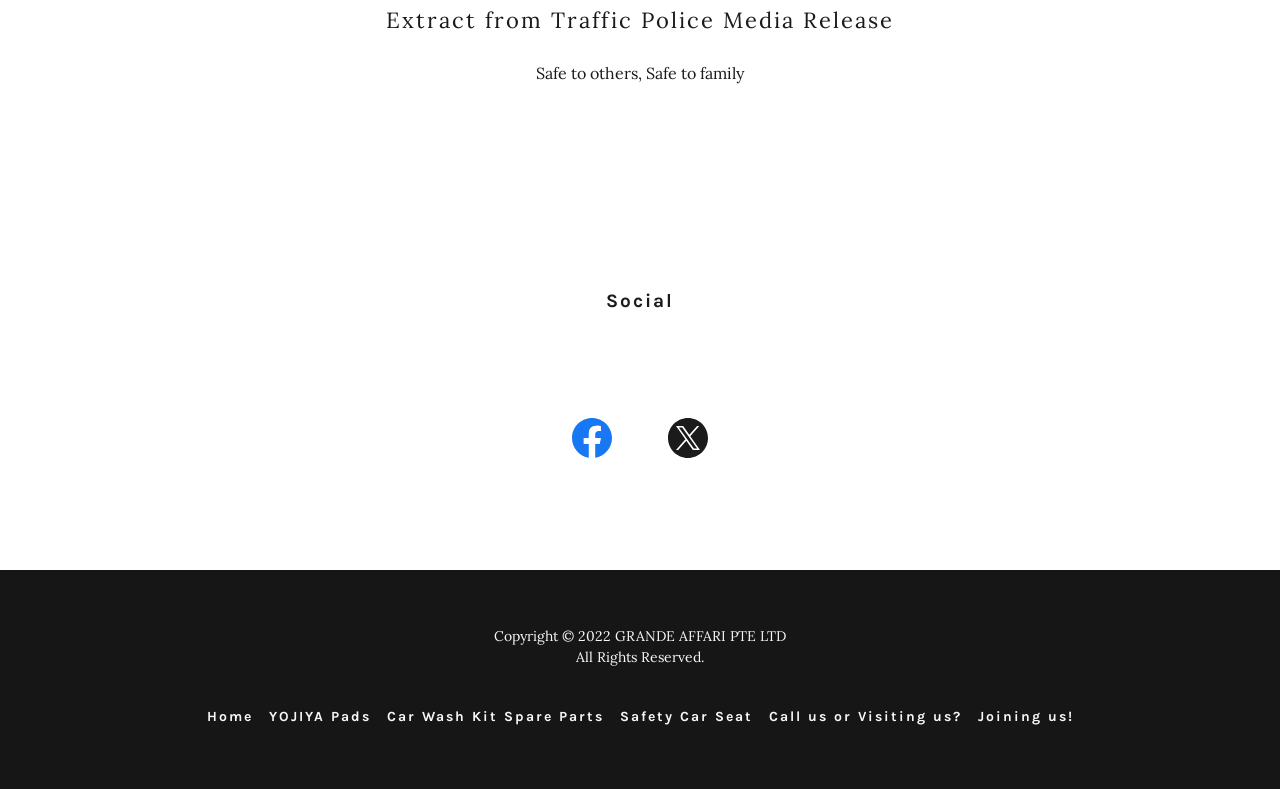What is the slogan of the website?
Using the information presented in the image, please offer a detailed response to the question.

I found the slogan by looking at the StaticText element with the text 'Safe to others, Safe to family' located at [0.419, 0.08, 0.581, 0.105]. This text is likely to be the slogan of the website as it is prominently displayed and conveys a message.